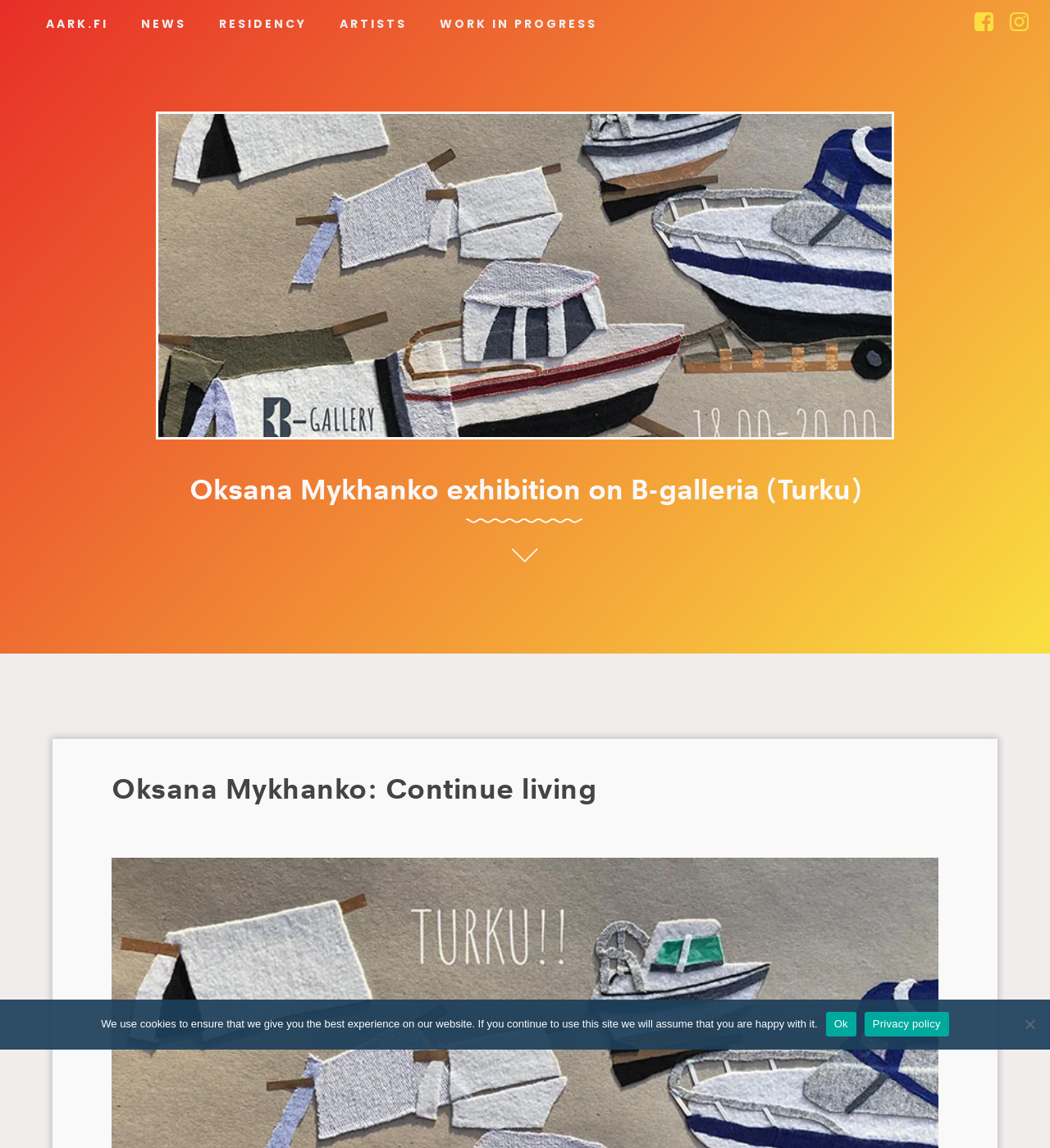Locate the coordinates of the bounding box for the clickable region that fulfills this instruction: "Follow on instagram".

[0.962, 0.011, 0.98, 0.027]